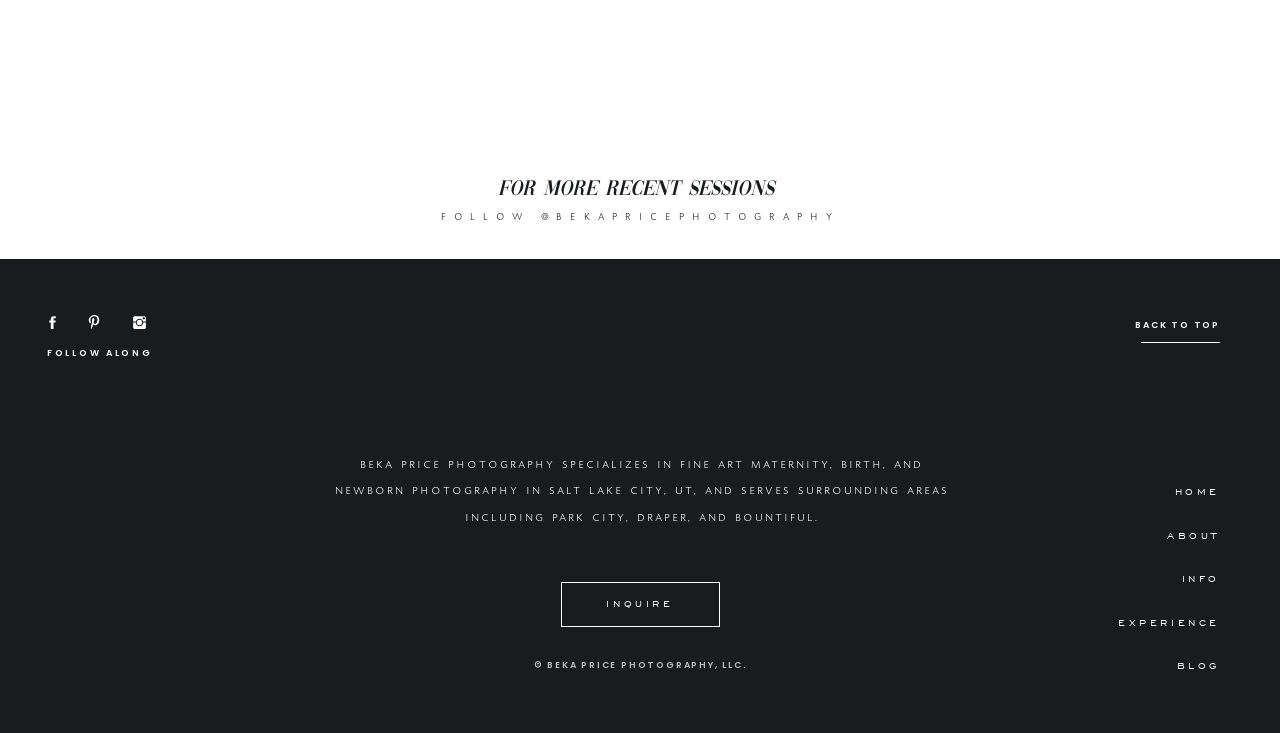What is the location of the photographer?
Look at the image and answer the question using a single word or phrase.

Salt Lake City, UT